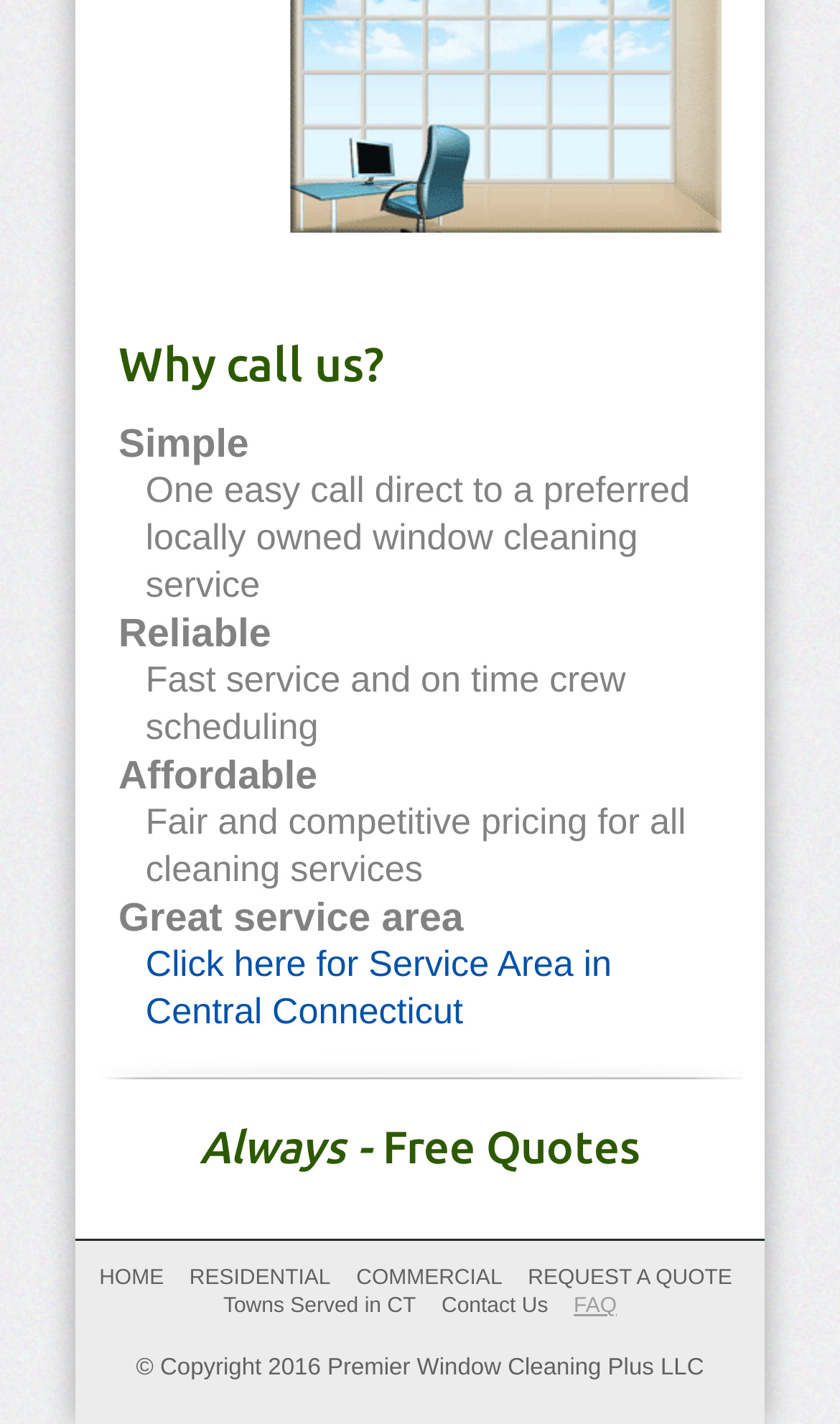Determine the bounding box for the HTML element described here: "Contact Us". The coordinates should be given as [left, top, right, bottom] with each number being a float between 0 and 1.

[0.526, 0.909, 0.652, 0.926]